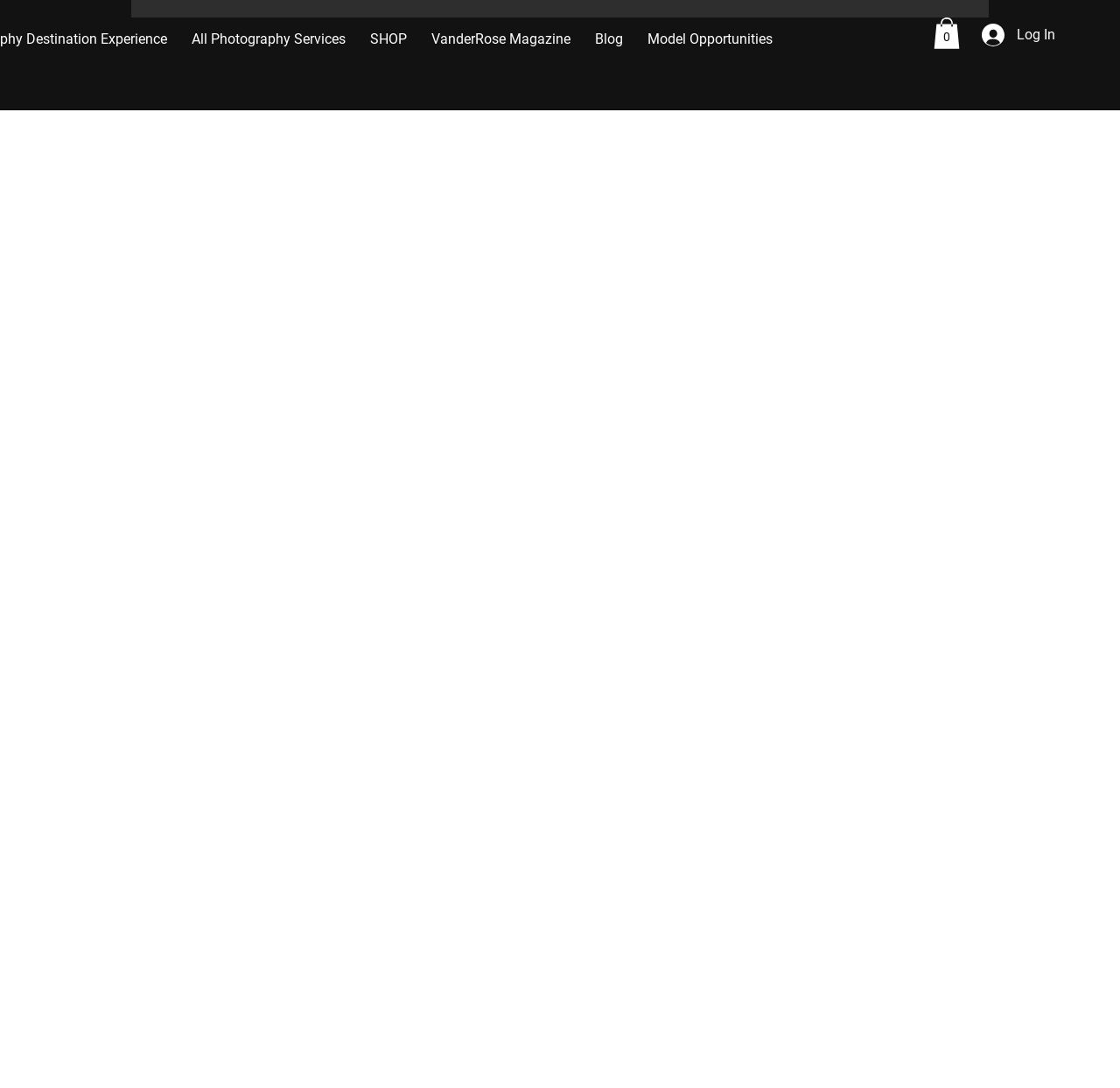Find the bounding box of the web element that fits this description: "All Photography Services".

[0.163, 0.02, 0.316, 0.053]